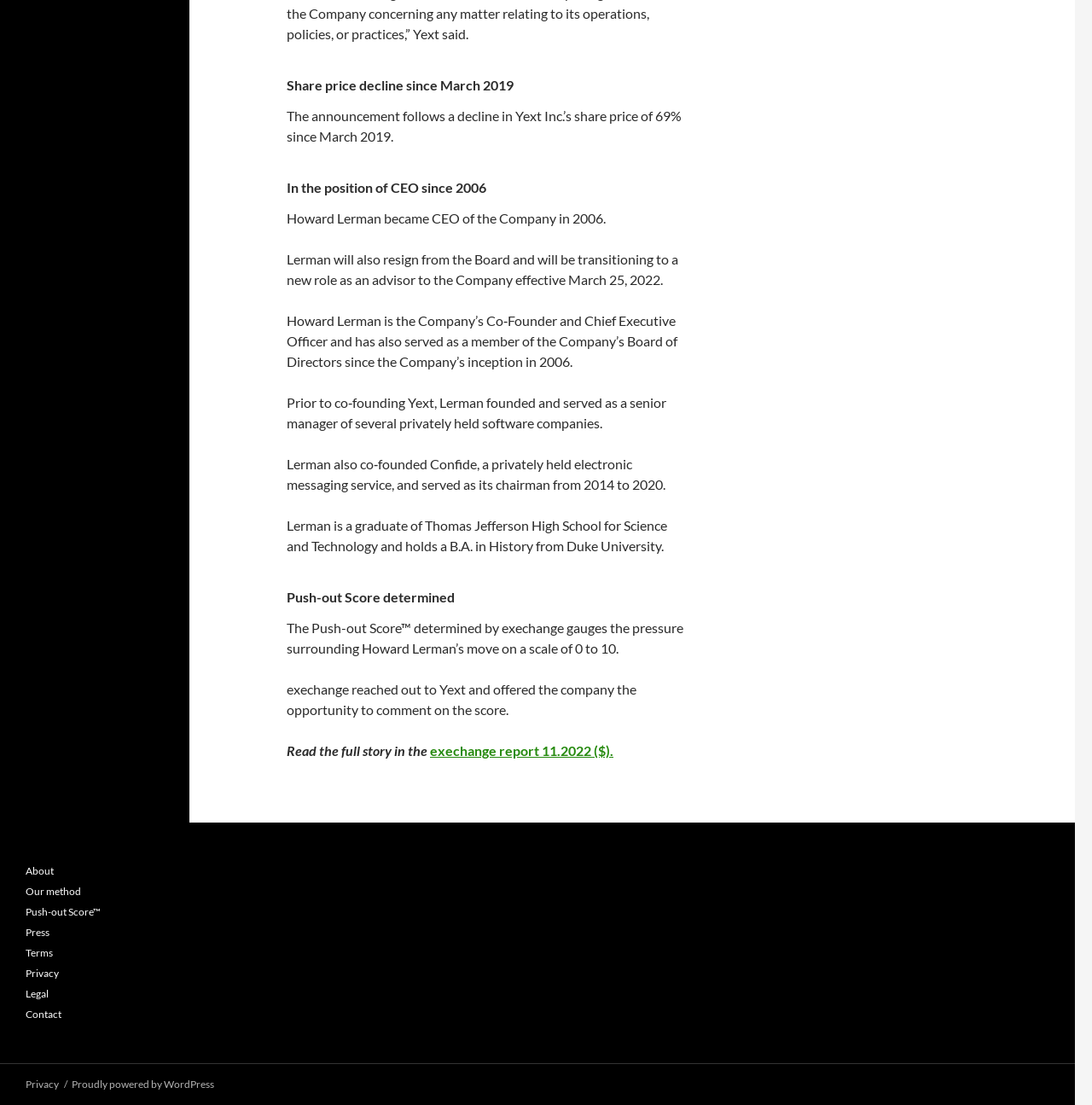What is the scale of the Push-out Score?
Use the image to give a comprehensive and detailed response to the question.

The answer can be found in the StaticText element with the text 'The Push-out Score™ determined by exechange gauges the pressure surrounding Howard Lerman’s move on a scale of 0 to 10.'